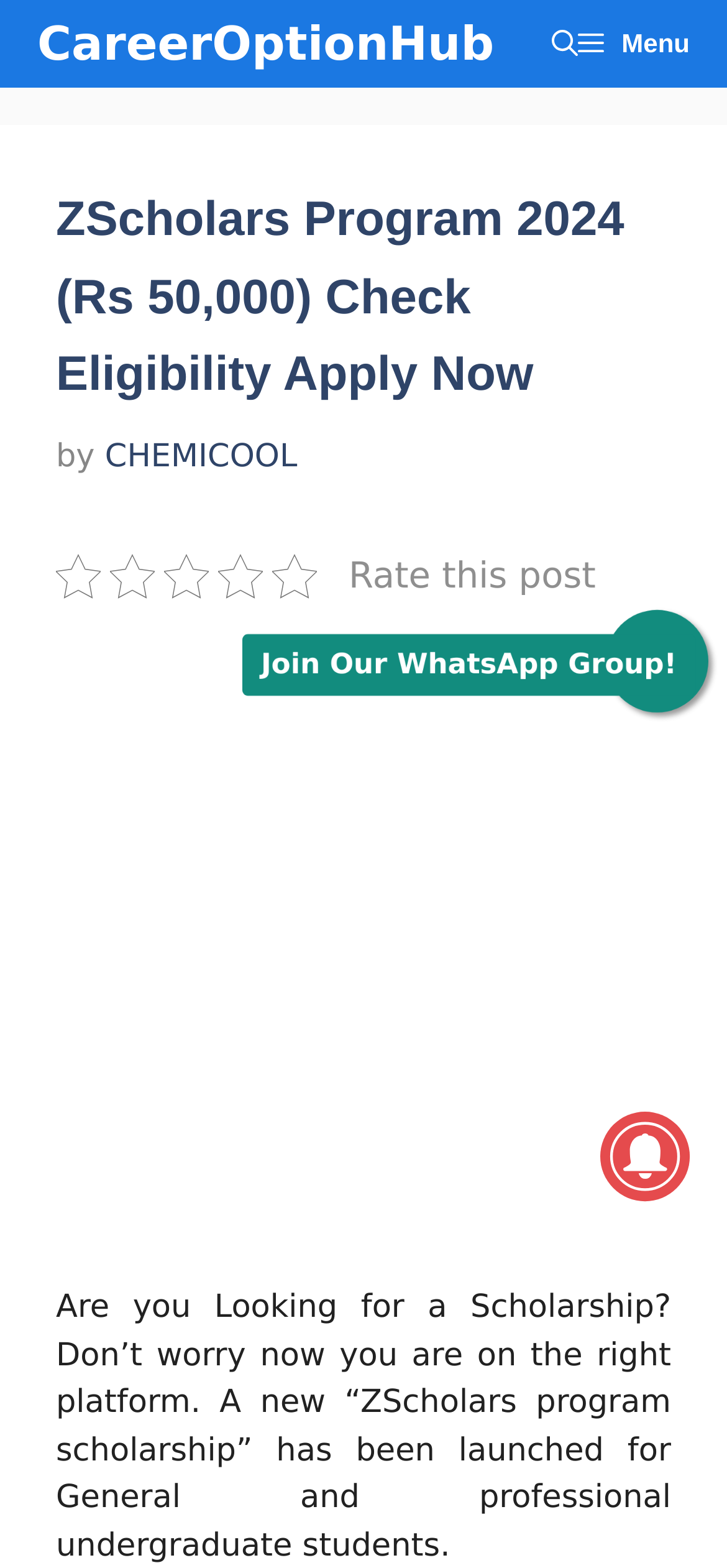Provide a brief response to the question below using a single word or phrase: 
What is the rating option available on the webpage?

Rate this post